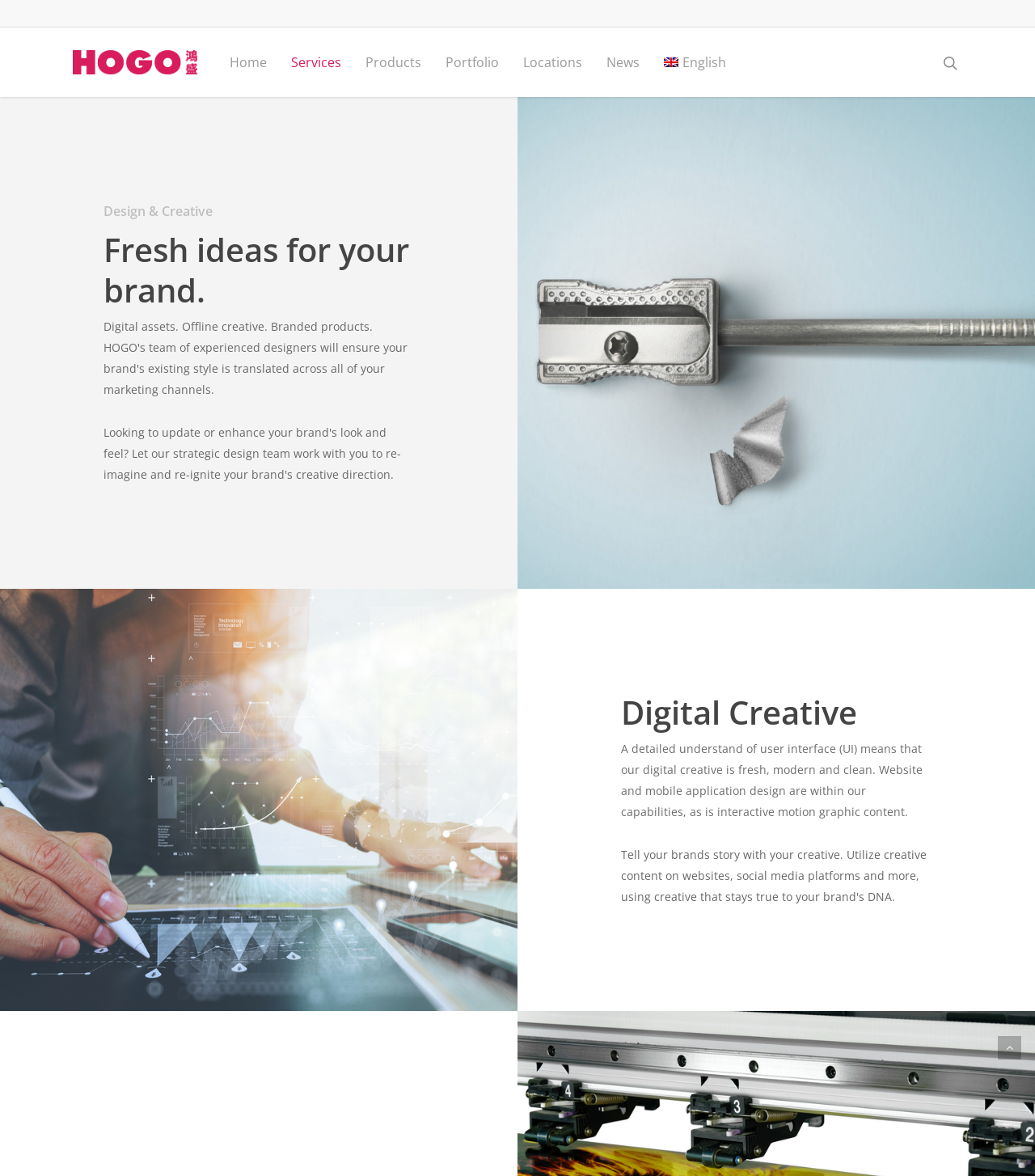Please identify the bounding box coordinates of the element I should click to complete this instruction: 'Click on the HOGO logo'. The coordinates should be given as four float numbers between 0 and 1, like this: [left, top, right, bottom].

[0.07, 0.043, 0.19, 0.063]